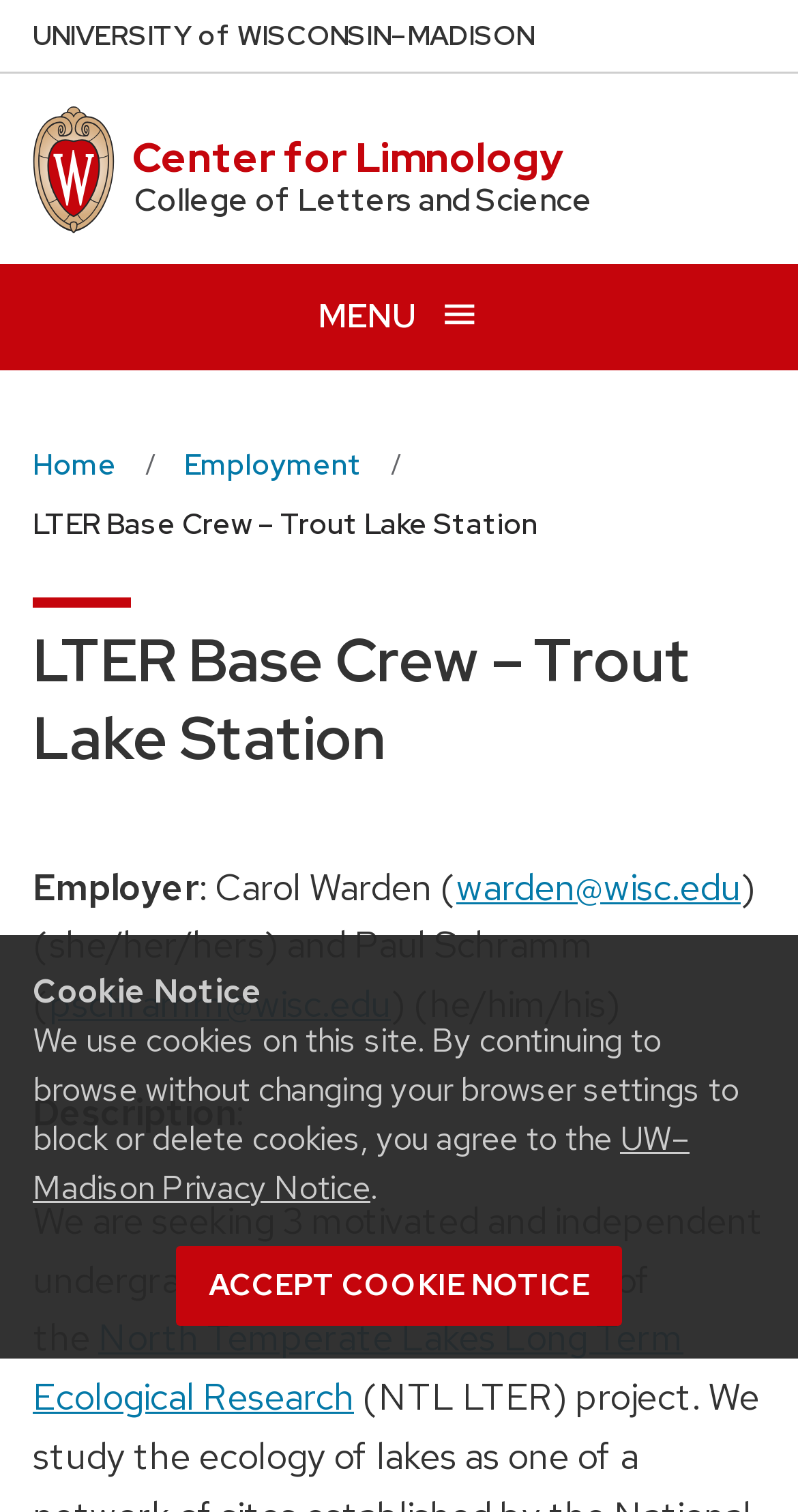Locate the bounding box coordinates of the element you need to click to accomplish the task described by this instruction: "Go to University of Wisconsin Madison home page".

[0.041, 0.0, 0.669, 0.048]